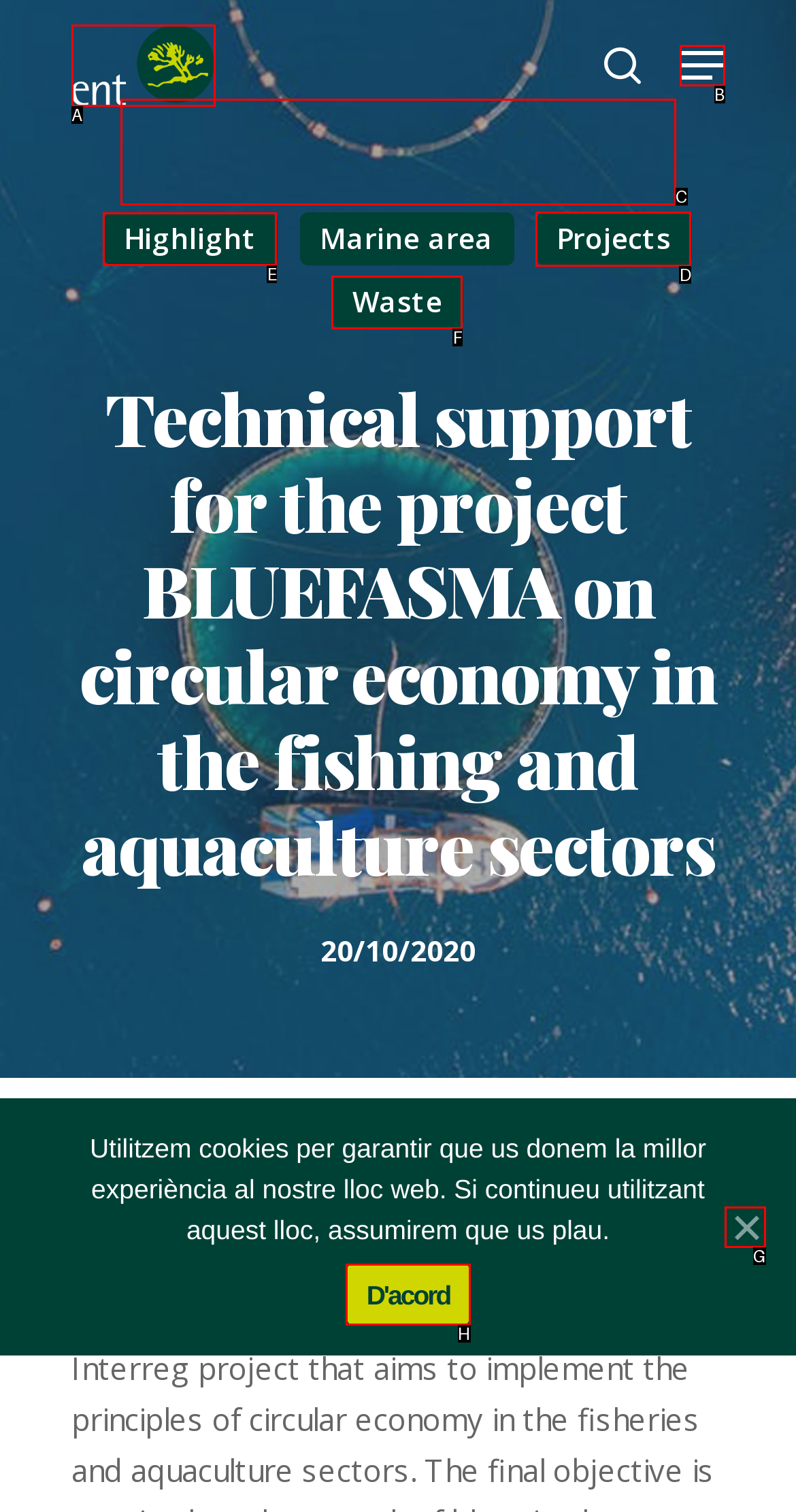Select the HTML element that should be clicked to accomplish the task: go to projects page Reply with the corresponding letter of the option.

D